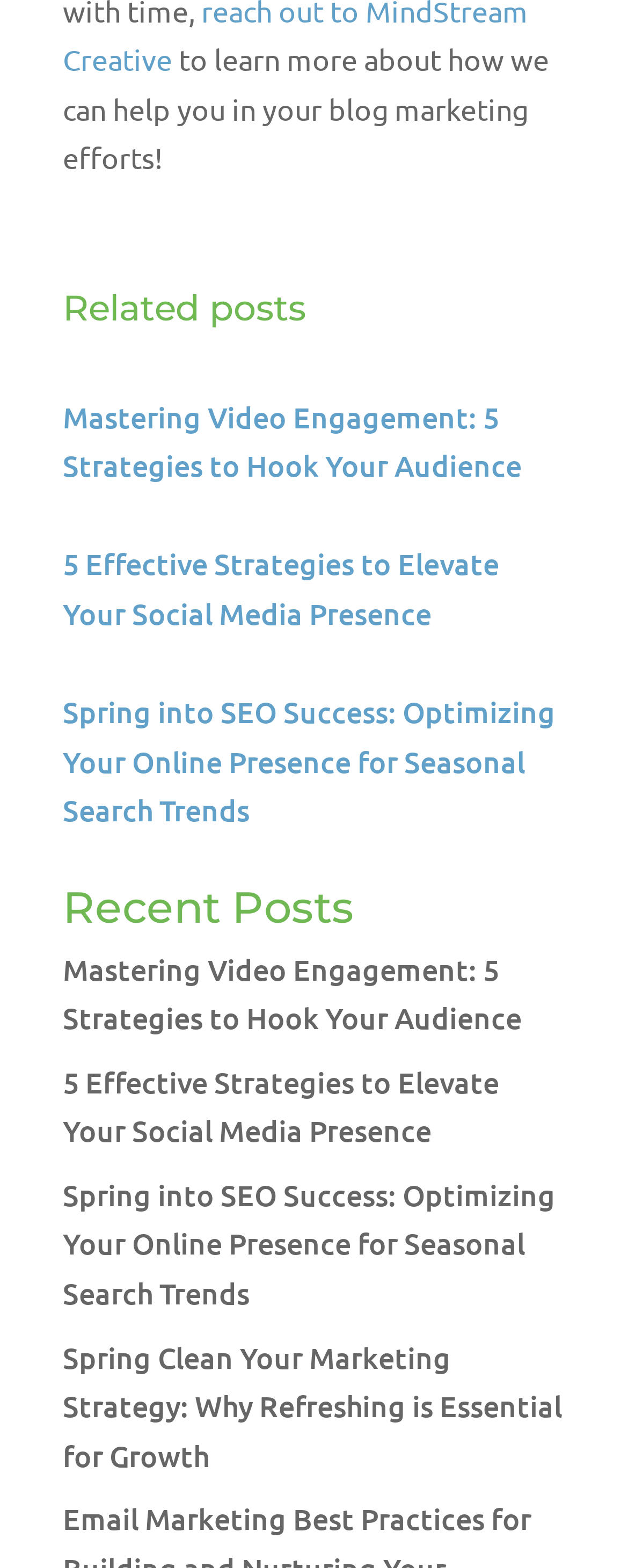How many related posts are there?
Deliver a detailed and extensive answer to the question.

I counted the number of links under the 'Related posts' heading, which are 'Mastering Video Engagement: 5 Strategies to Hook Your Audience', '5 Effective Strategies to Elevate Your Social Media Presence', and 'Spring into SEO Success: Optimizing Your Online Presence for Seasonal Search Trends'.